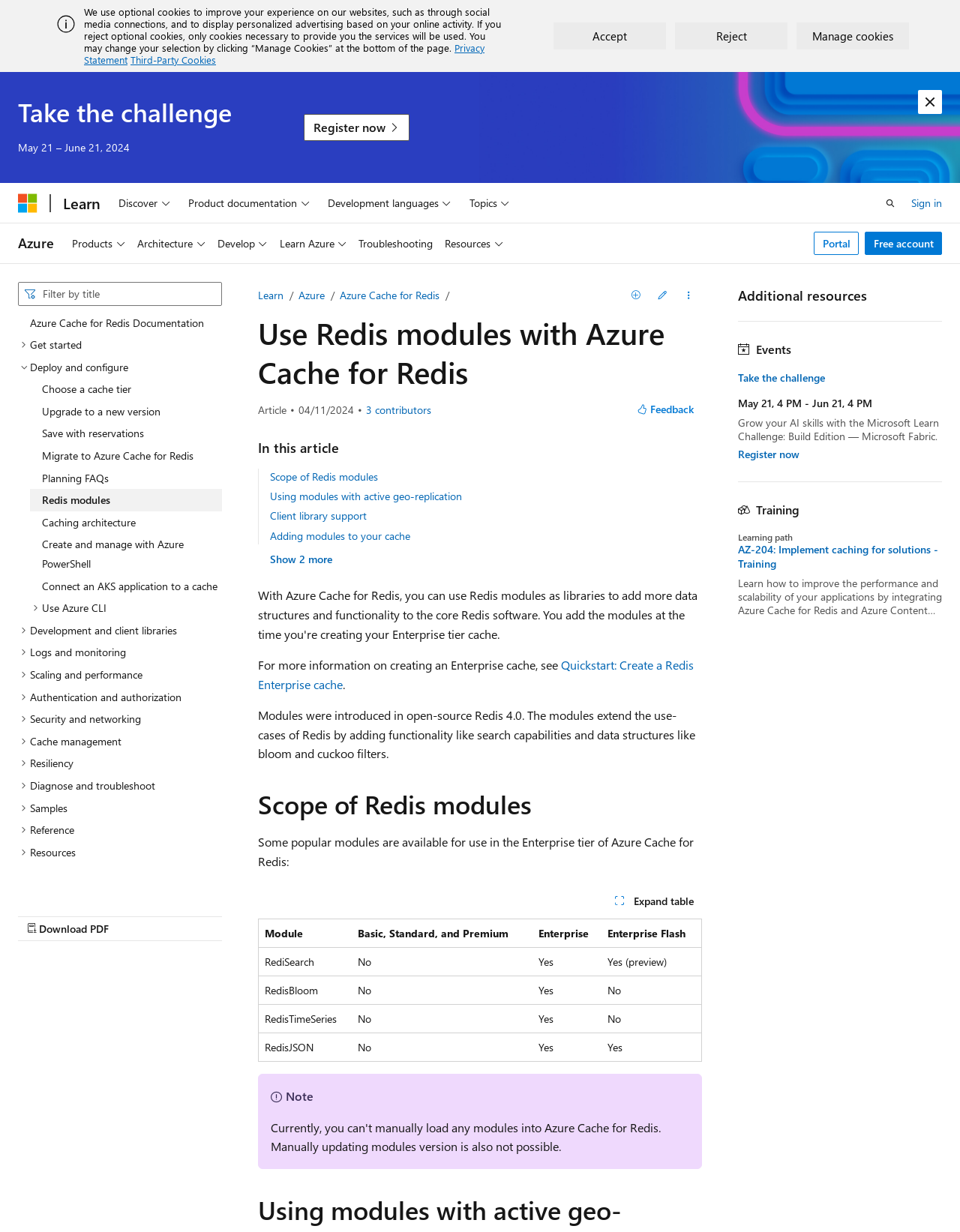Based on the image, please respond to the question with as much detail as possible:
How many contributors are there for this article?

The webpage mentions that there are 3 contributors for this article, which is indicated by the button 'View all contributors'.